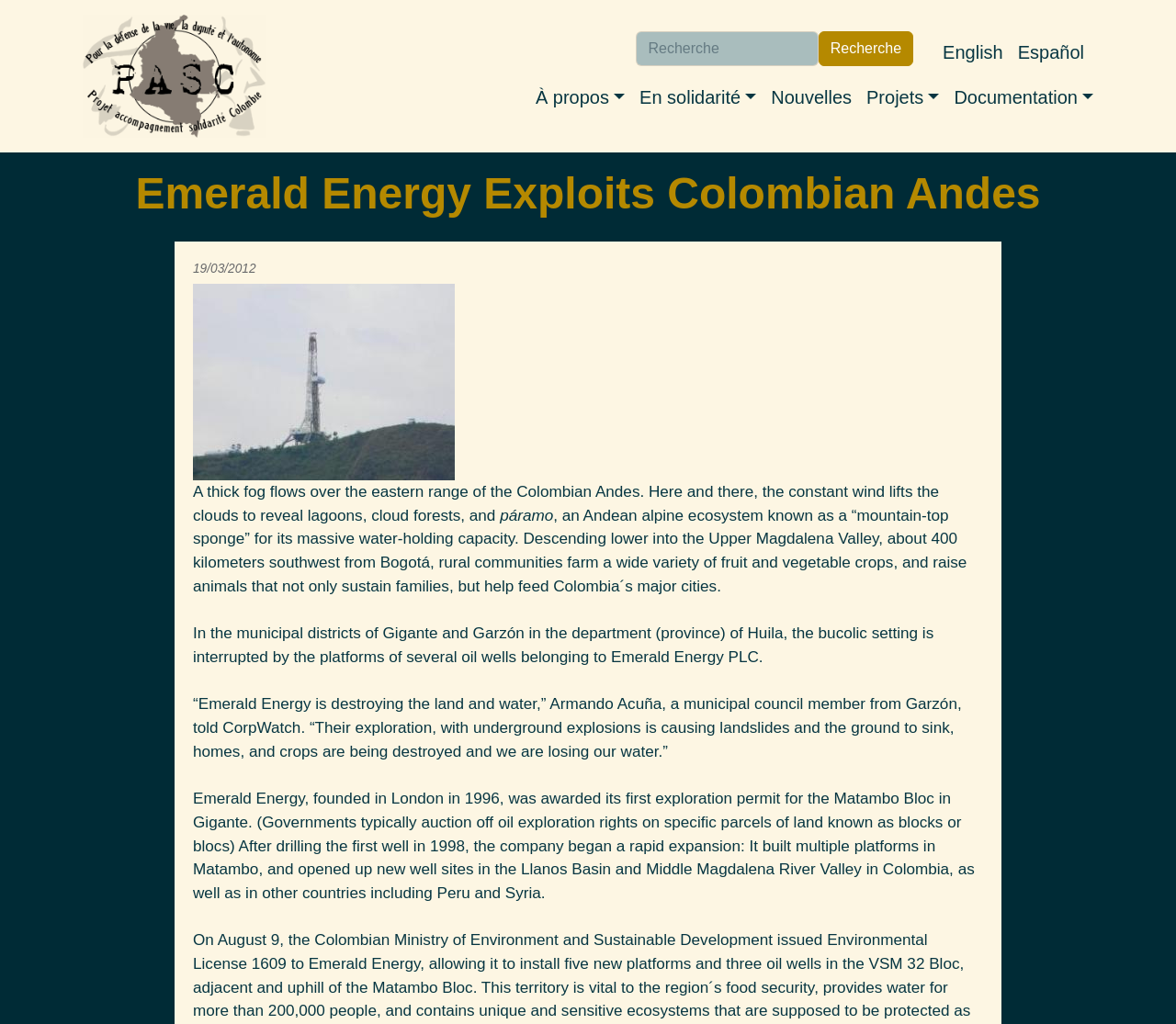What is the purpose of the textbox?
Answer briefly with a single word or phrase based on the image.

Search